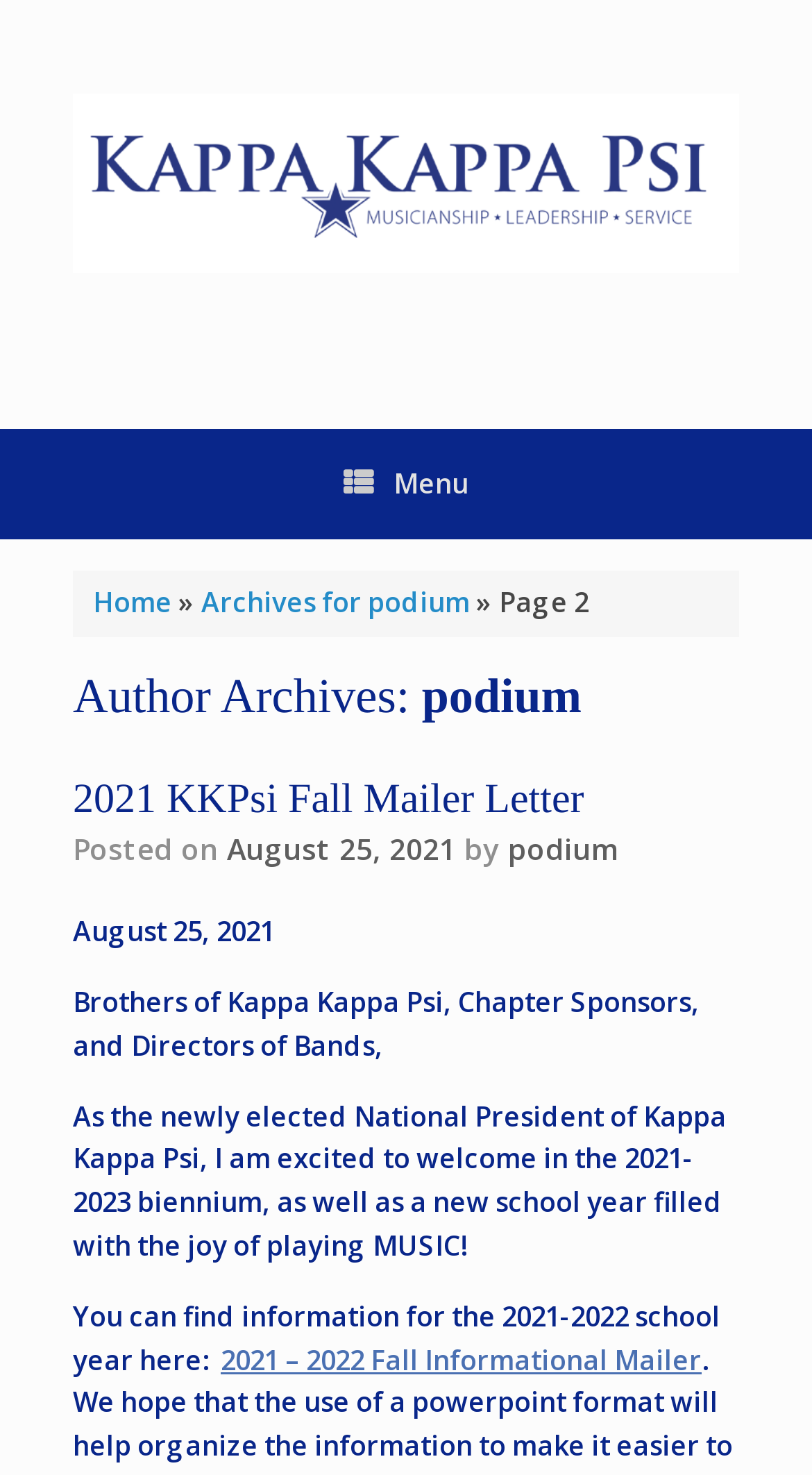Please determine the bounding box coordinates of the element to click on in order to accomplish the following task: "Go to Home page". Ensure the coordinates are four float numbers ranging from 0 to 1, i.e., [left, top, right, bottom].

[0.115, 0.396, 0.212, 0.421]